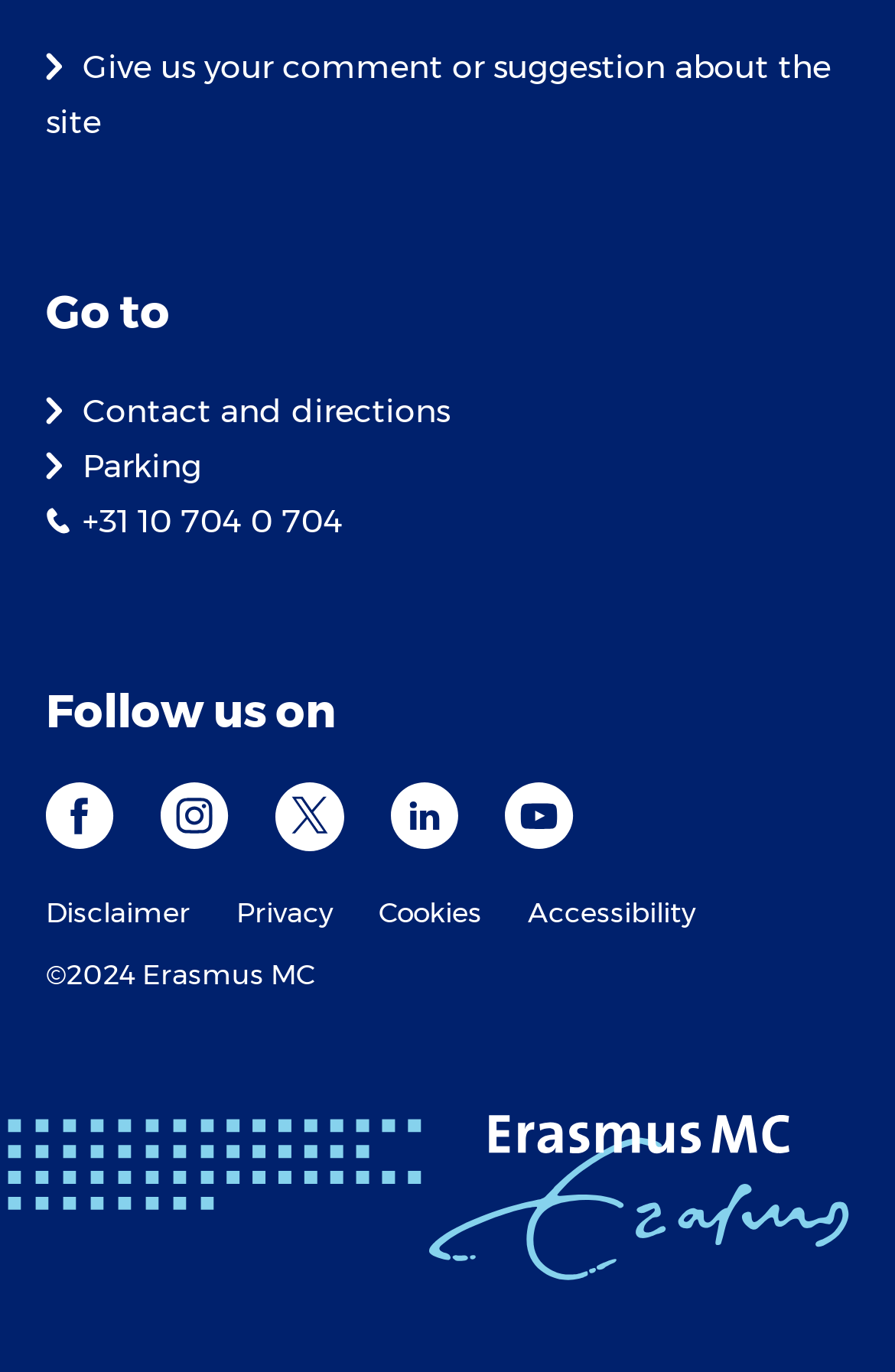What is the name of the organization?
Please use the image to provide a one-word or short phrase answer.

Erasmus MC